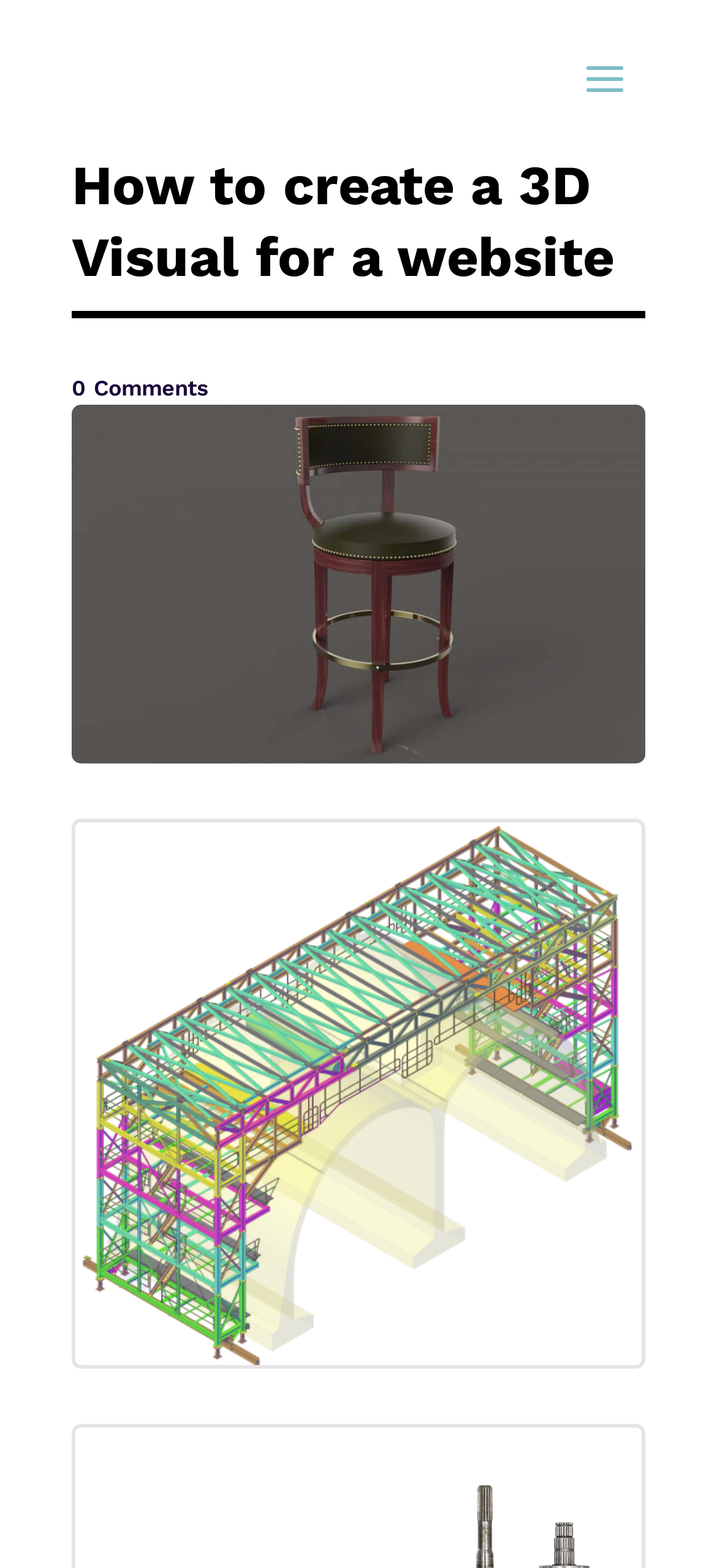Using the provided element description, identify the bounding box coordinates as (top-left x, top-left y, bottom-right x, bottom-right y). Ensure all values are between 0 and 1. Description: 0 Comments

[0.1, 0.239, 0.29, 0.256]